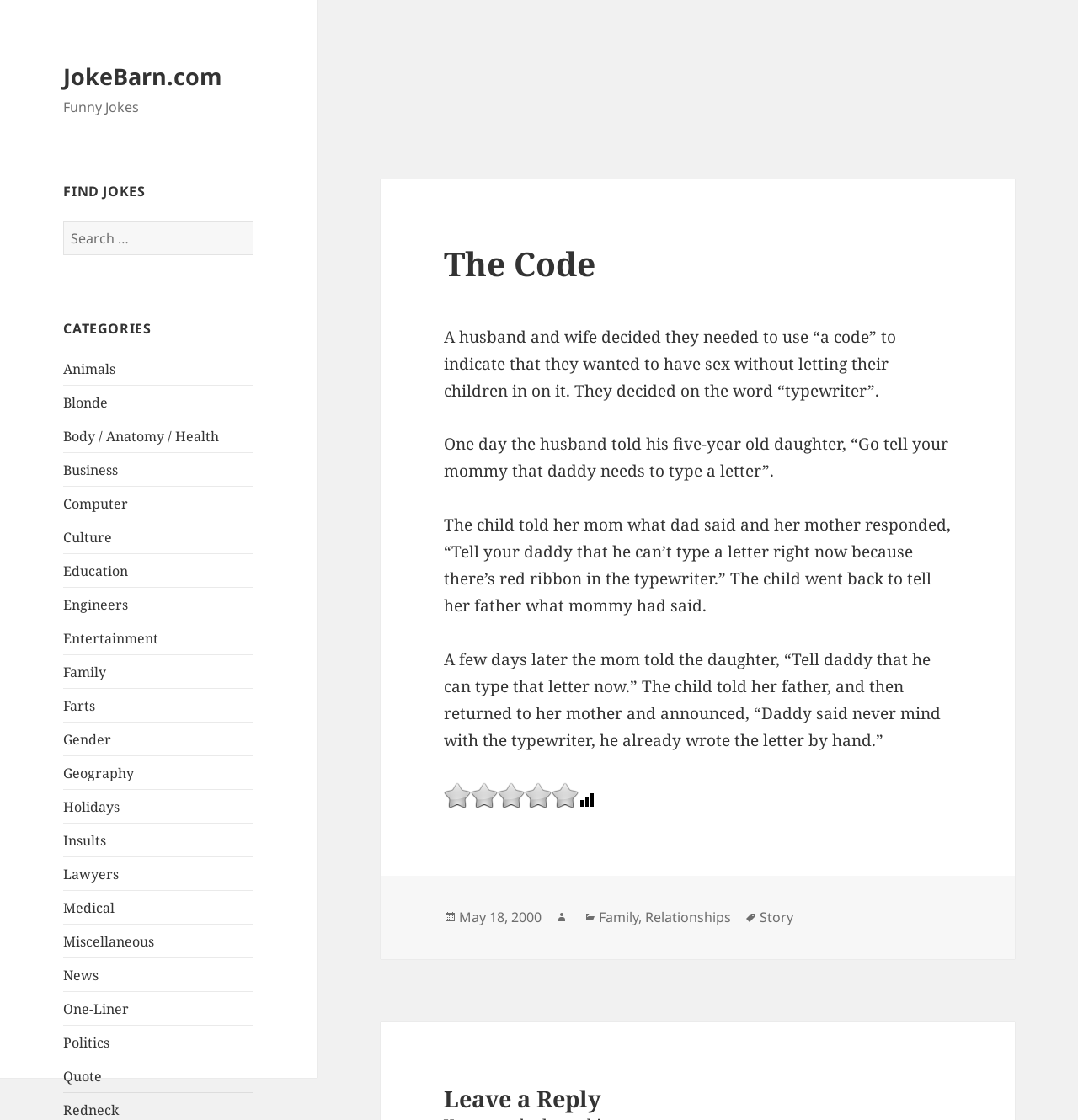Please answer the following question using a single word or phrase: 
How many links are there in the 'CATEGORIES' section?

20